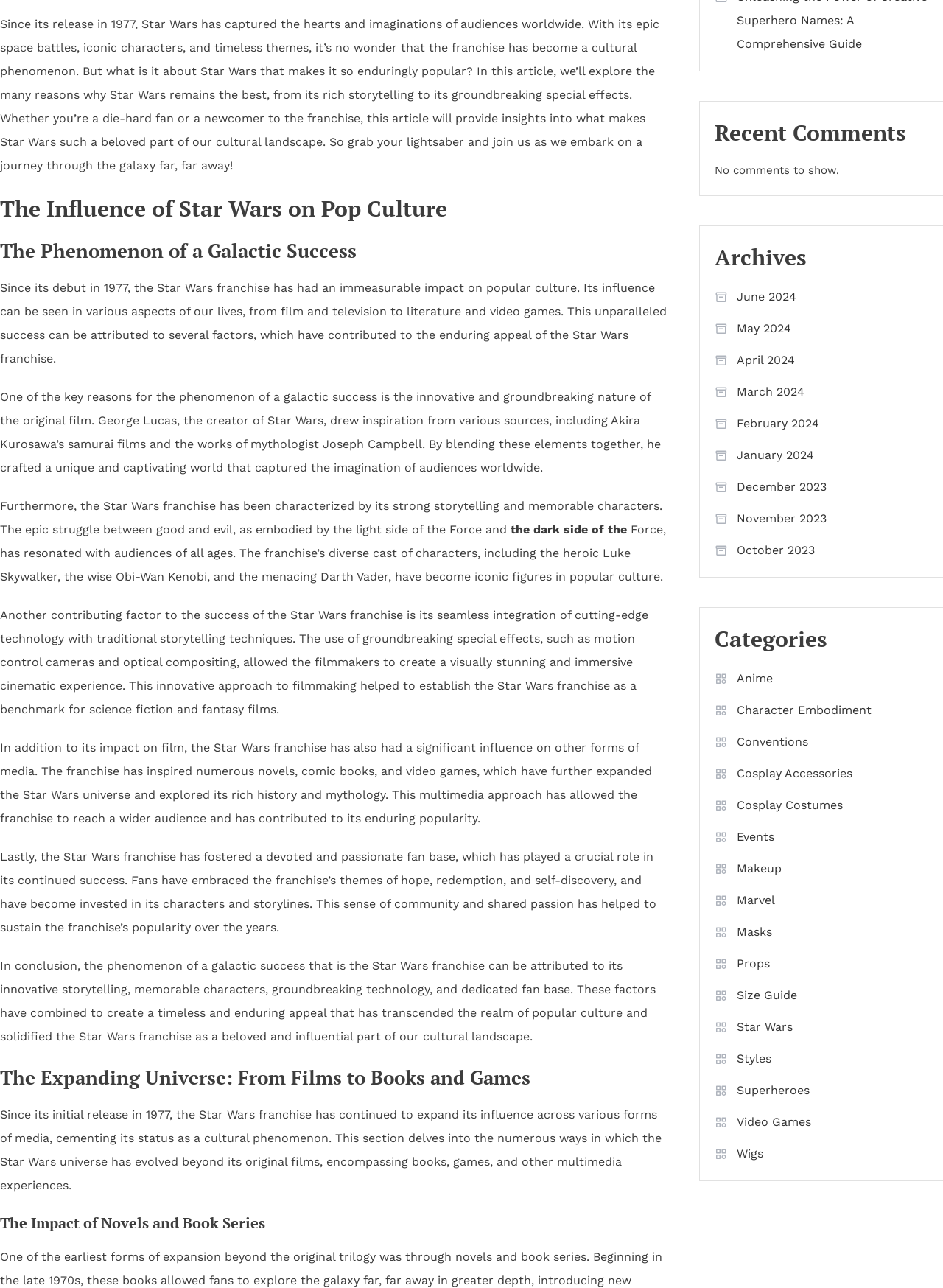Using the format (top-left x, top-left y, bottom-right x, bottom-right y), provide the bounding box coordinates for the described UI element. All values should be floating point numbers between 0 and 1: Wigs

[0.758, 0.887, 0.809, 0.905]